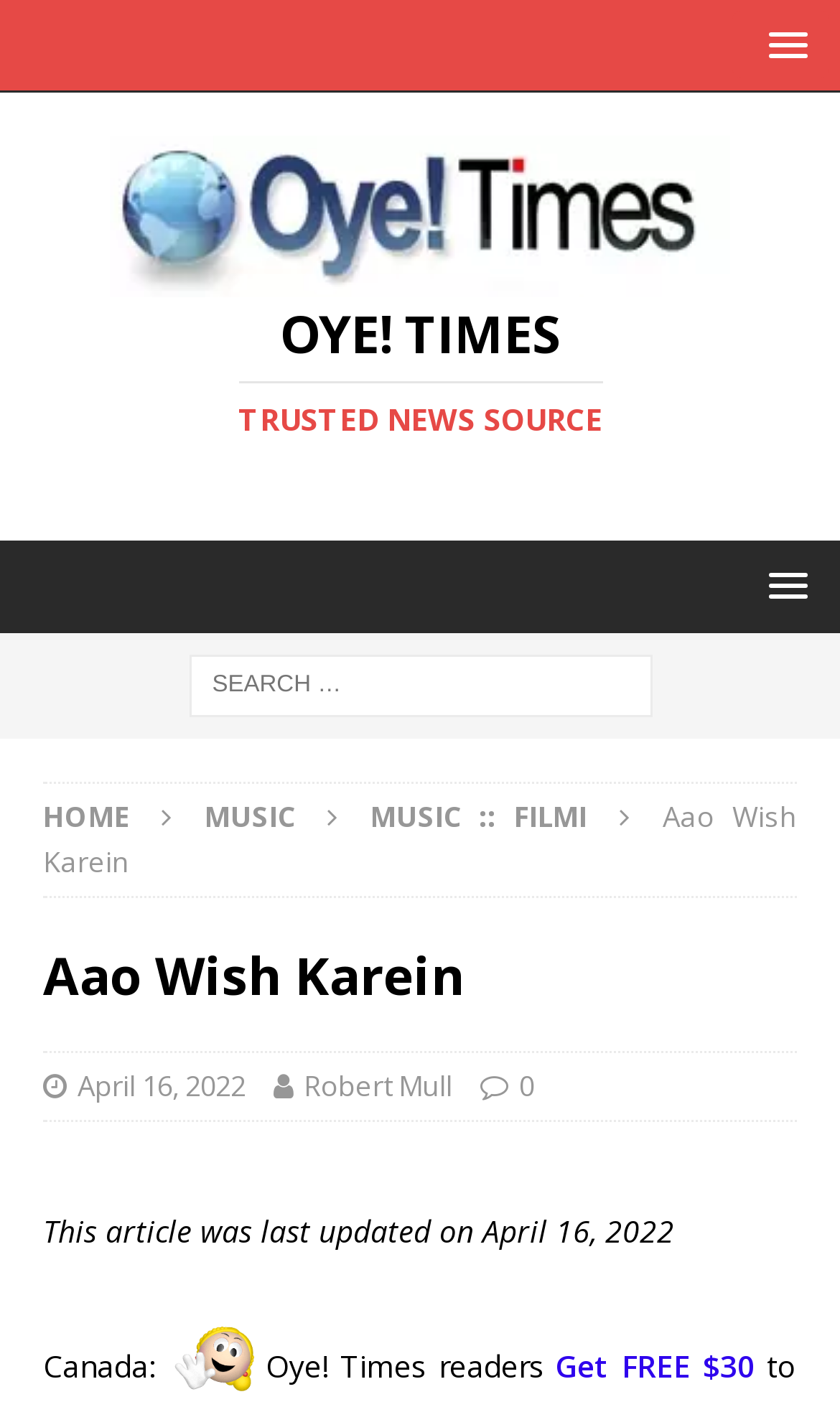Answer the question with a brief word or phrase:
What is the name of the news source?

Oye! Times